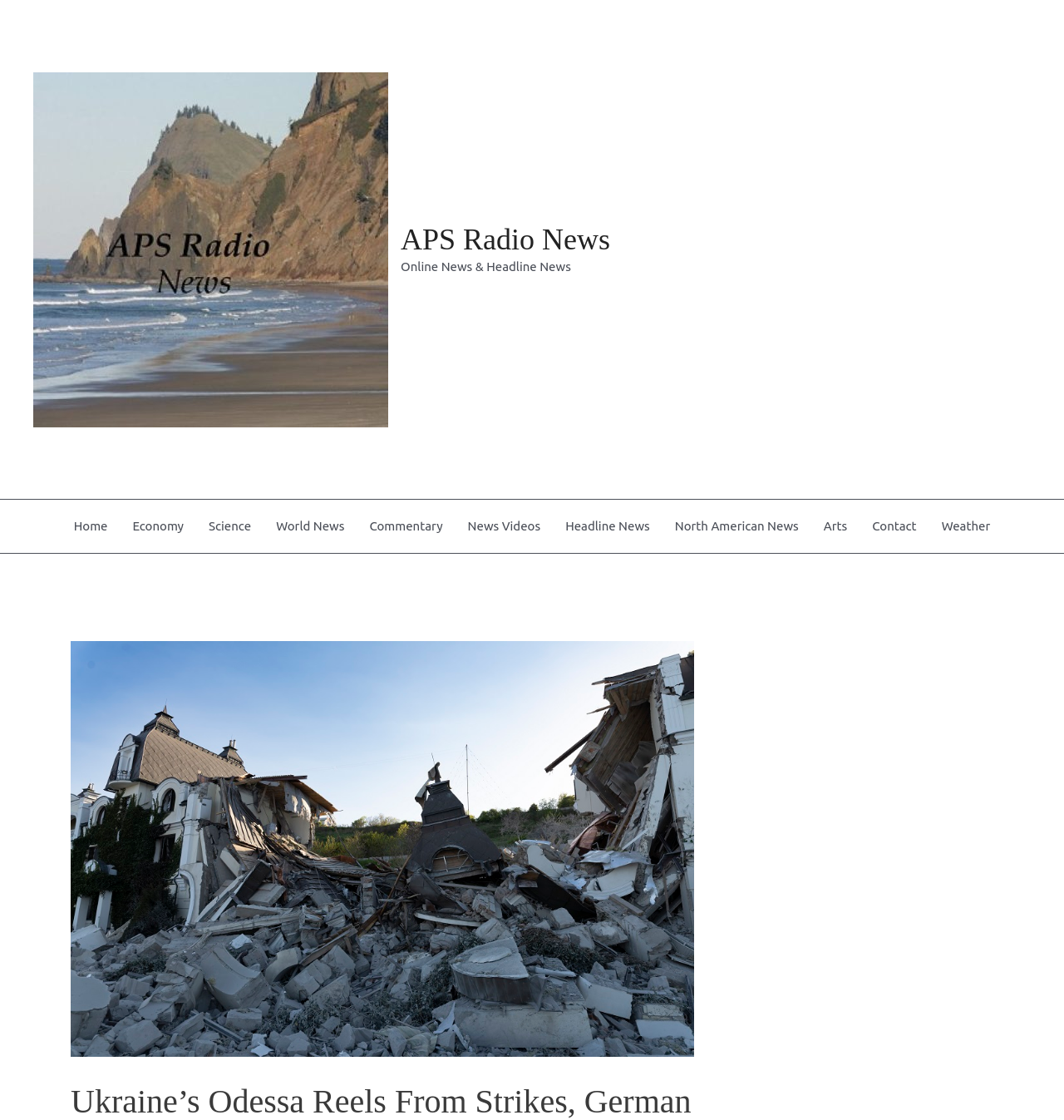Provide a brief response using a word or short phrase to this question:
What is the name of the news organization?

APS Radio News